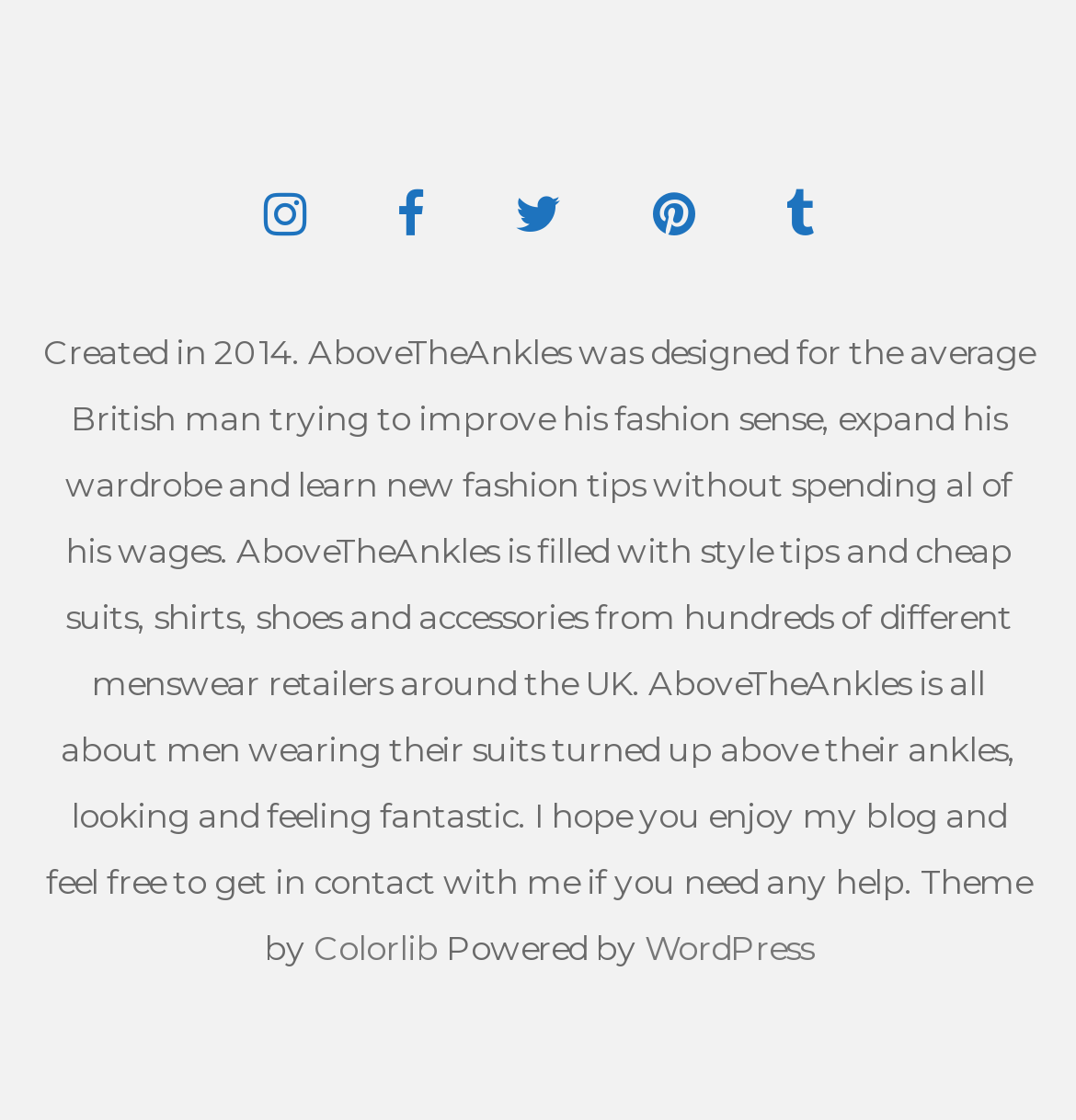Given the element description Instagram, identify the bounding box coordinates for the UI element on the webpage screenshot. The format should be (top-left x, top-left y, bottom-right x, bottom-right y), with values between 0 and 1.

[0.245, 0.148, 0.283, 0.237]